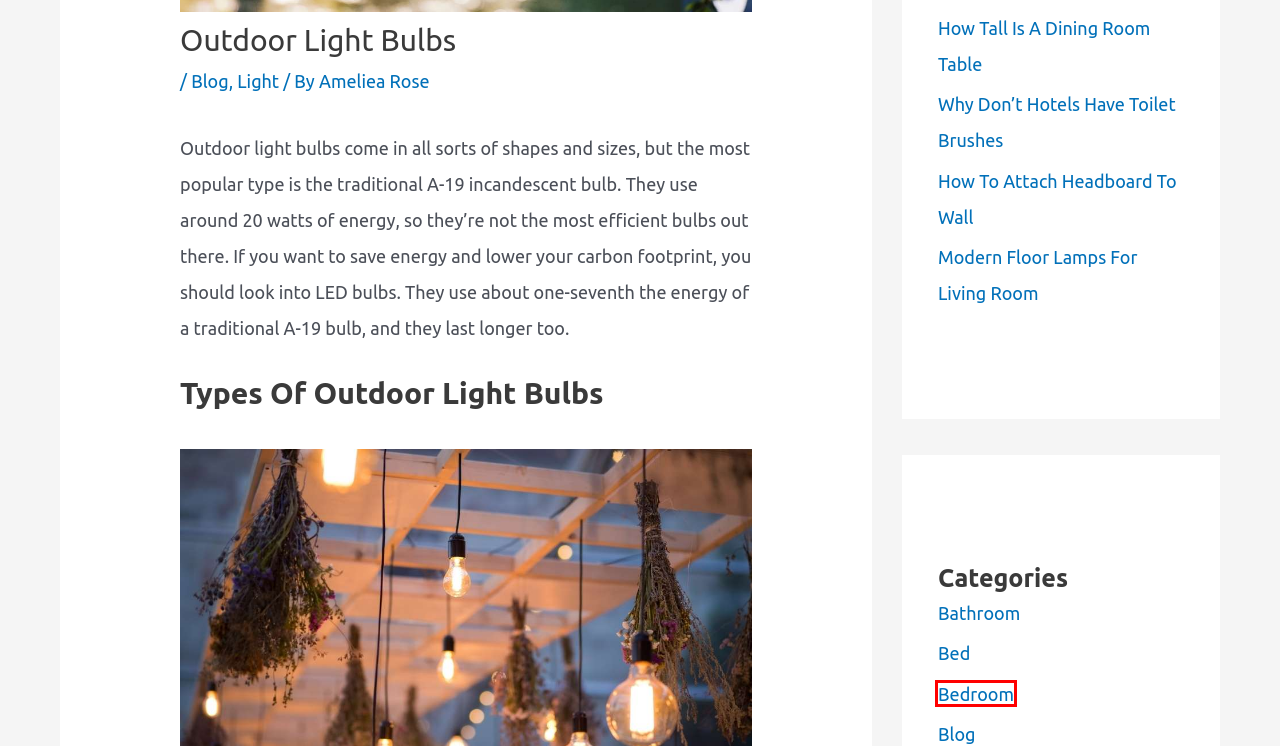Review the screenshot of a webpage that includes a red bounding box. Choose the webpage description that best matches the new webpage displayed after clicking the element within the bounding box. Here are the candidates:
A. Bedroom Archives - Home E Motivate
B. How Tall Is A Dining Room Table - Home E Motivate
C. Why Don't Hotels Have Toilet Brushes - Home E Motivate
D. Kitchen Archives - Home E Motivate
E. Modern Floor Lamps For Living Room
F. Light Archives - Home E Motivate
G. Bed Archives - Home E Motivate
H. How To Attach Headboard To Wall

A